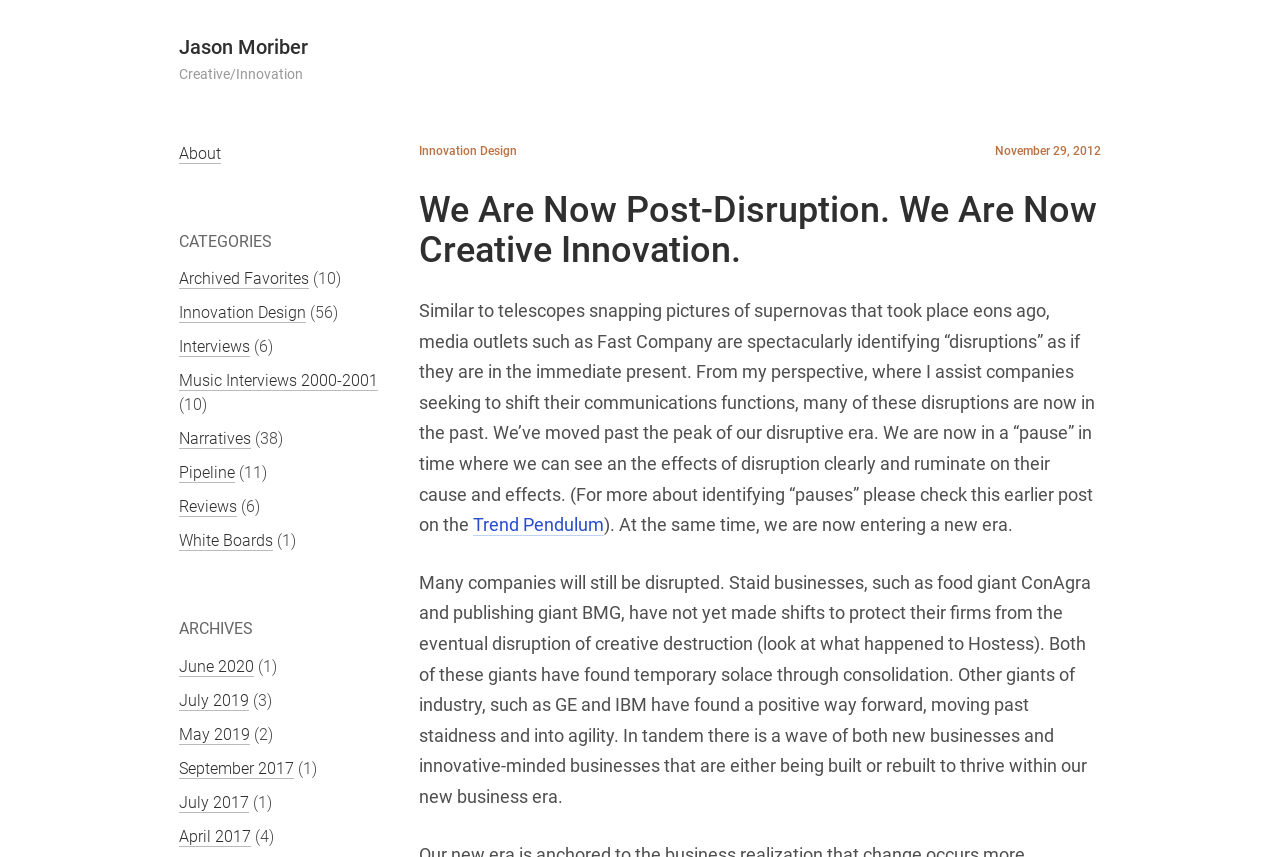Generate the text of the webpage's primary heading.

We Are Now Post-Disruption. We Are Now Creative Innovation.